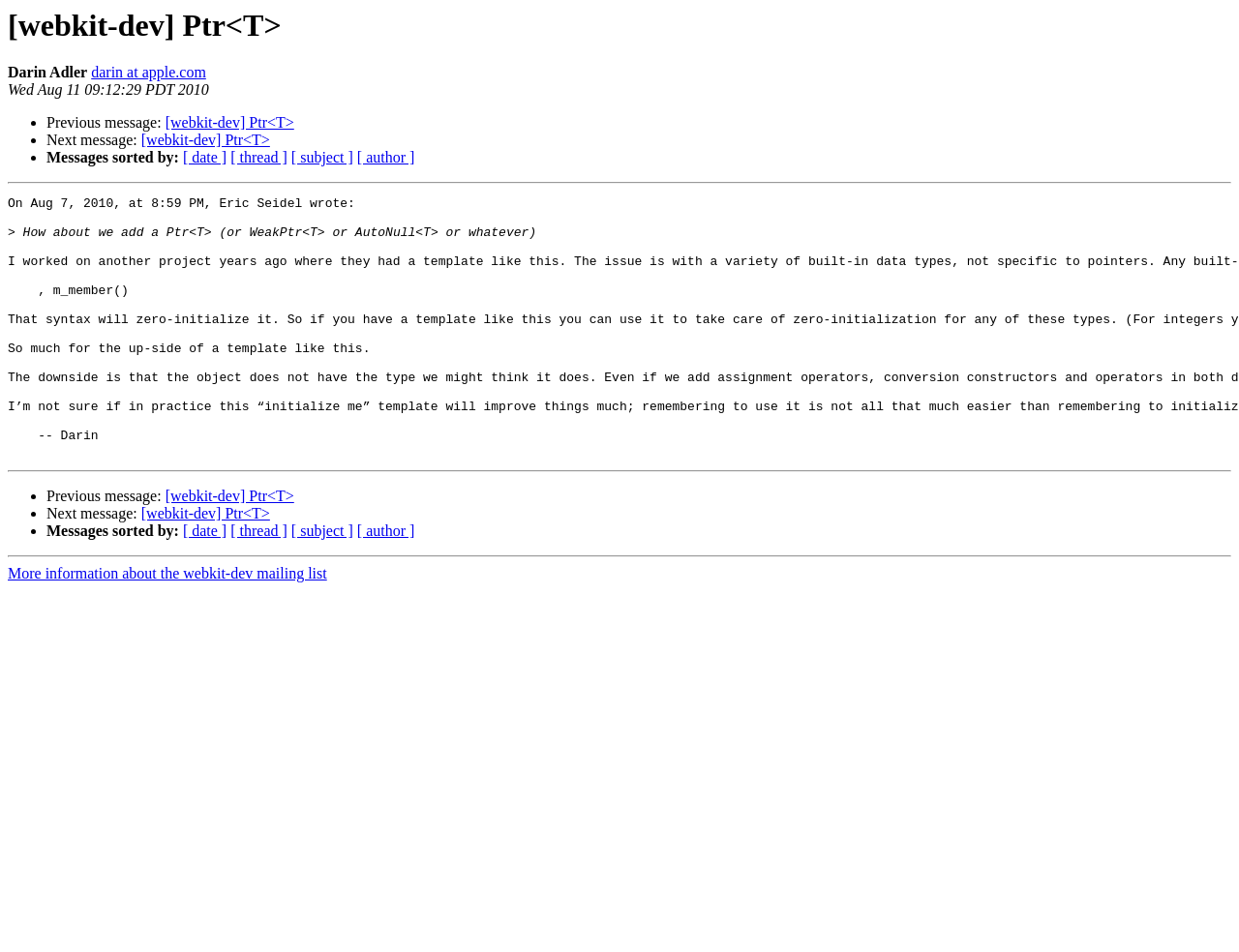Determine the bounding box coordinates of the region I should click to achieve the following instruction: "Sort messages by date". Ensure the bounding box coordinates are four float numbers between 0 and 1, i.e., [left, top, right, bottom].

[0.148, 0.157, 0.183, 0.174]